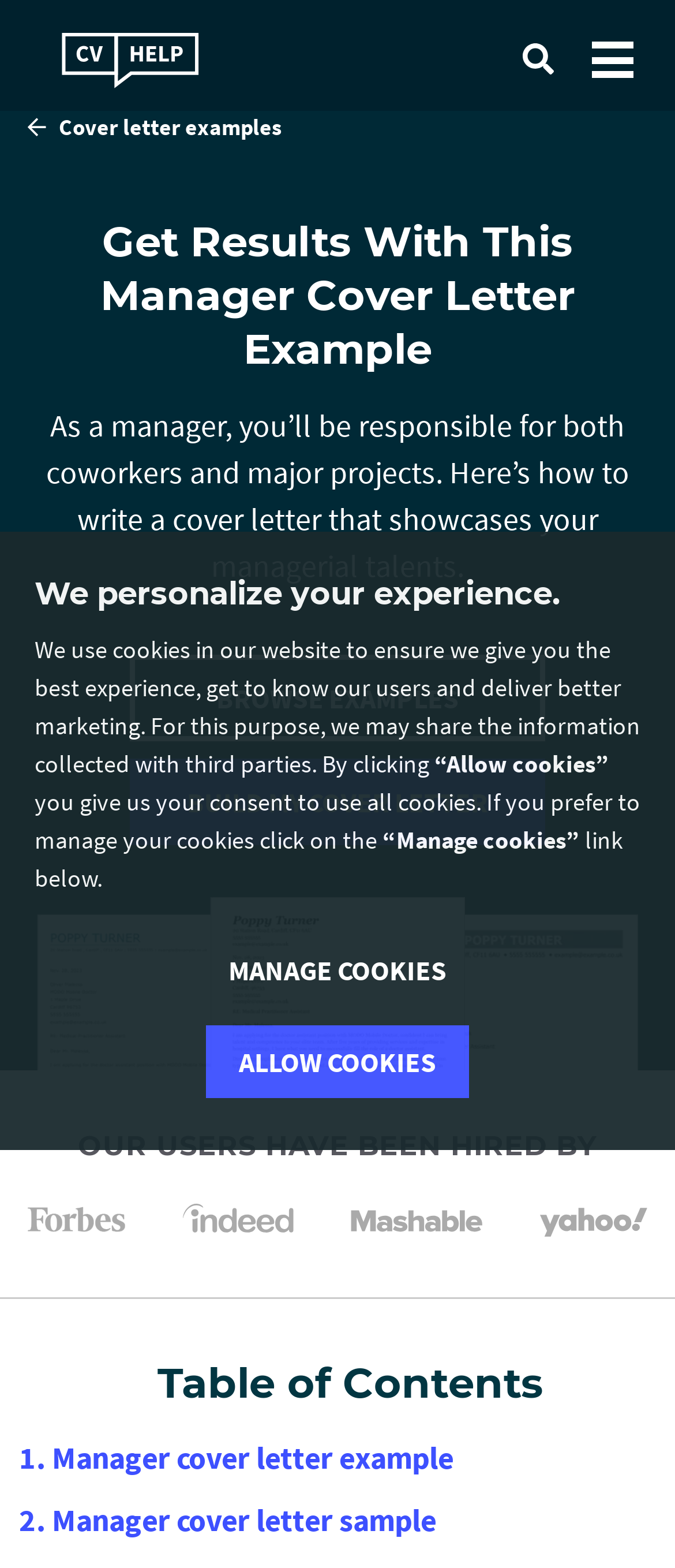Answer the question in a single word or phrase:
How many links are on the webpage?

6